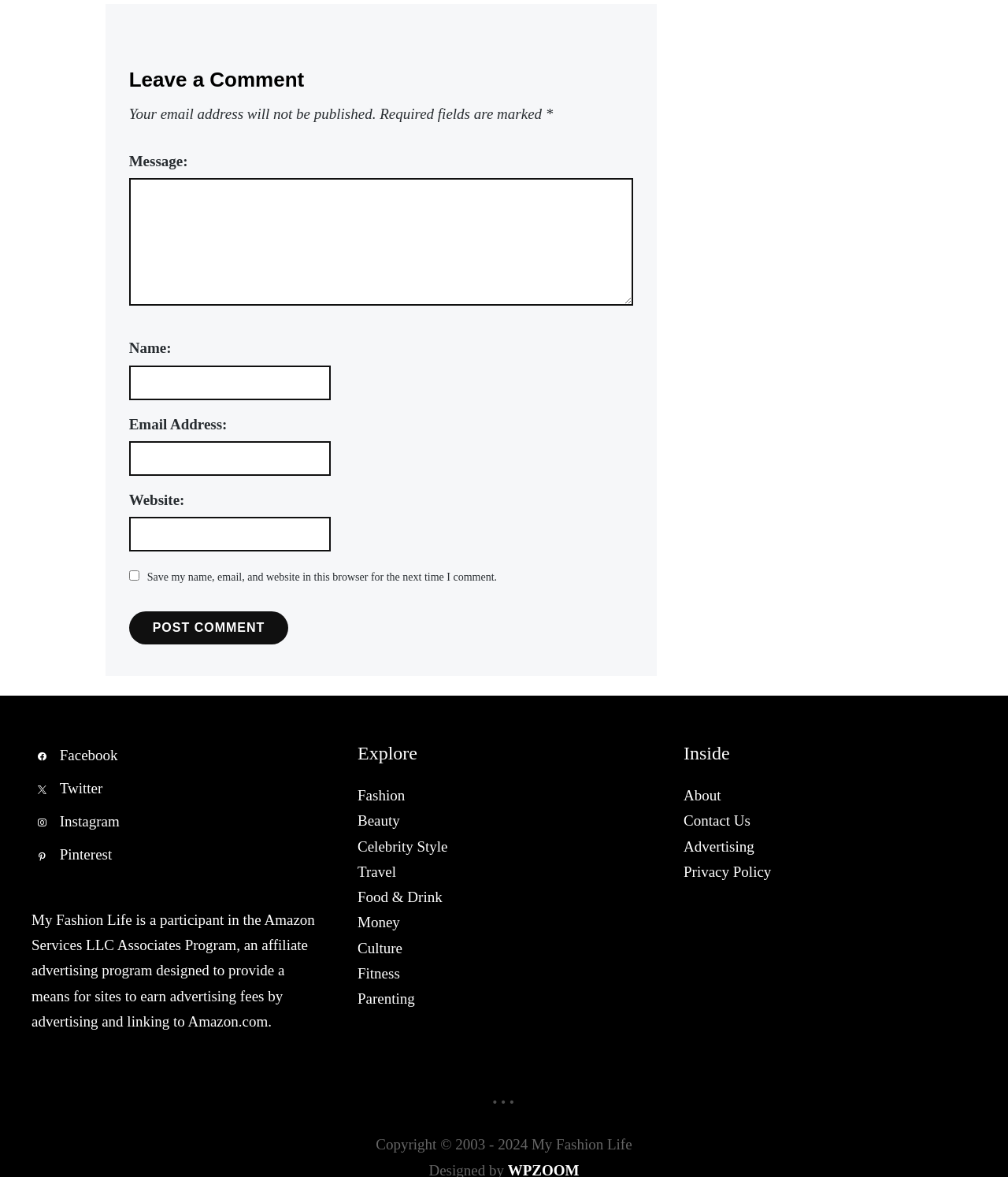Using the element description Pinterest, predict the bounding box coordinates for the UI element. Provide the coordinates in (top-left x, top-left y, bottom-right x, bottom-right y) format with values ranging from 0 to 1.

[0.031, 0.719, 0.111, 0.733]